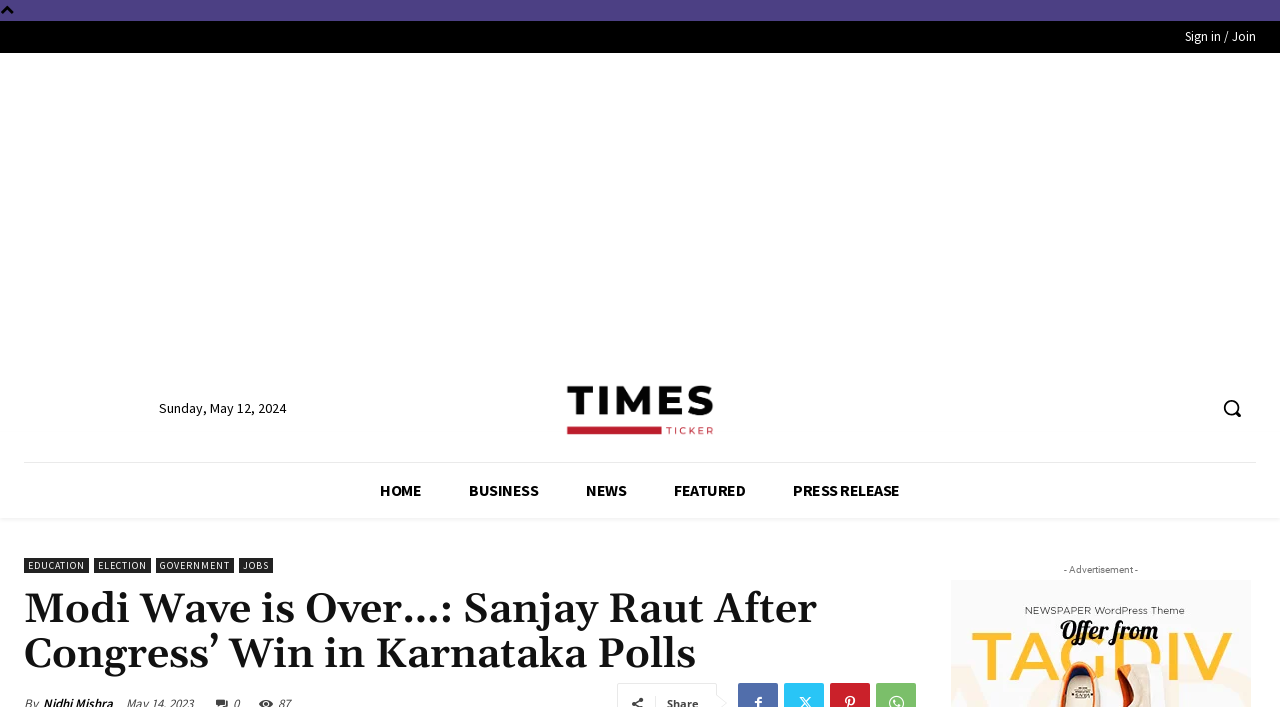Give a comprehensive overview of the webpage, including key elements.

The webpage appears to be a news article from Times Ticker, with a prominent headline "Modi Wave is Over…: Sanjay Raut After Congress’ Win in Karnataka Polls" situated near the top of the page. 

At the very top, there is a link to "Sign in / Join" on the right side, and an advertisement iframe occupies most of the top section. Below the advertisement, there is a date display showing "Sunday, May 12, 2024". 

On the top-right corner, there is a logo of Times Ticker, accompanied by a search button with a magnifying glass icon. 

The webpage has a navigation menu with links to various sections, including "HOME", "BUSINESS", "NEWS", "FEATURED", and "PRESS RELEASE", situated below the logo and search button. 

Further down, there are additional links to specific topics, such as "EDUCATION", "ELECTION", "GOVERNMENT", and "JOBS", aligned horizontally. 

The main content of the news article begins below these links, with a heading that summarizes the article's topic. There is also a small advertisement section in the middle of the page, marked as "- Advertisement -".